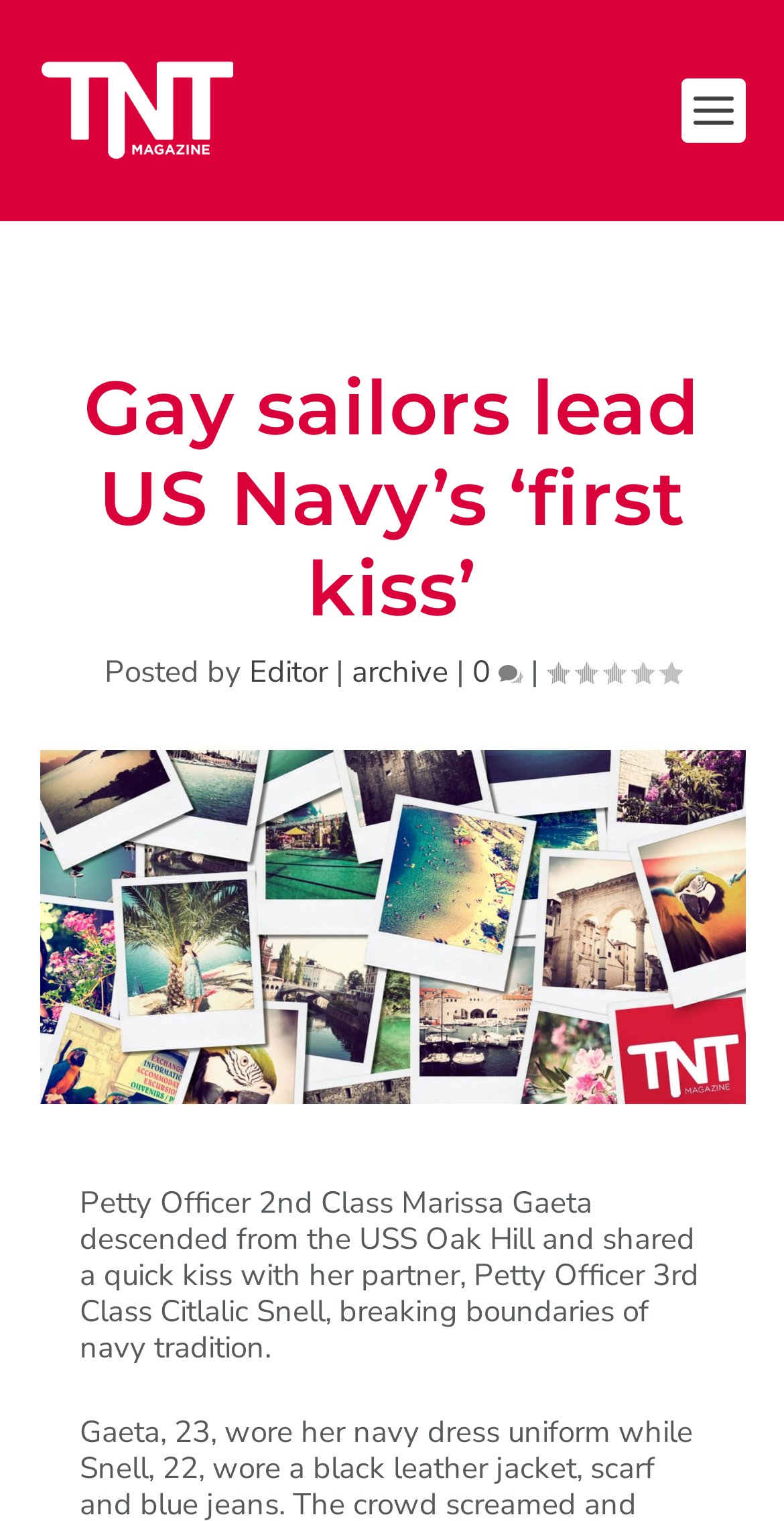Give a concise answer of one word or phrase to the question: 
How many comments are there on this article?

0